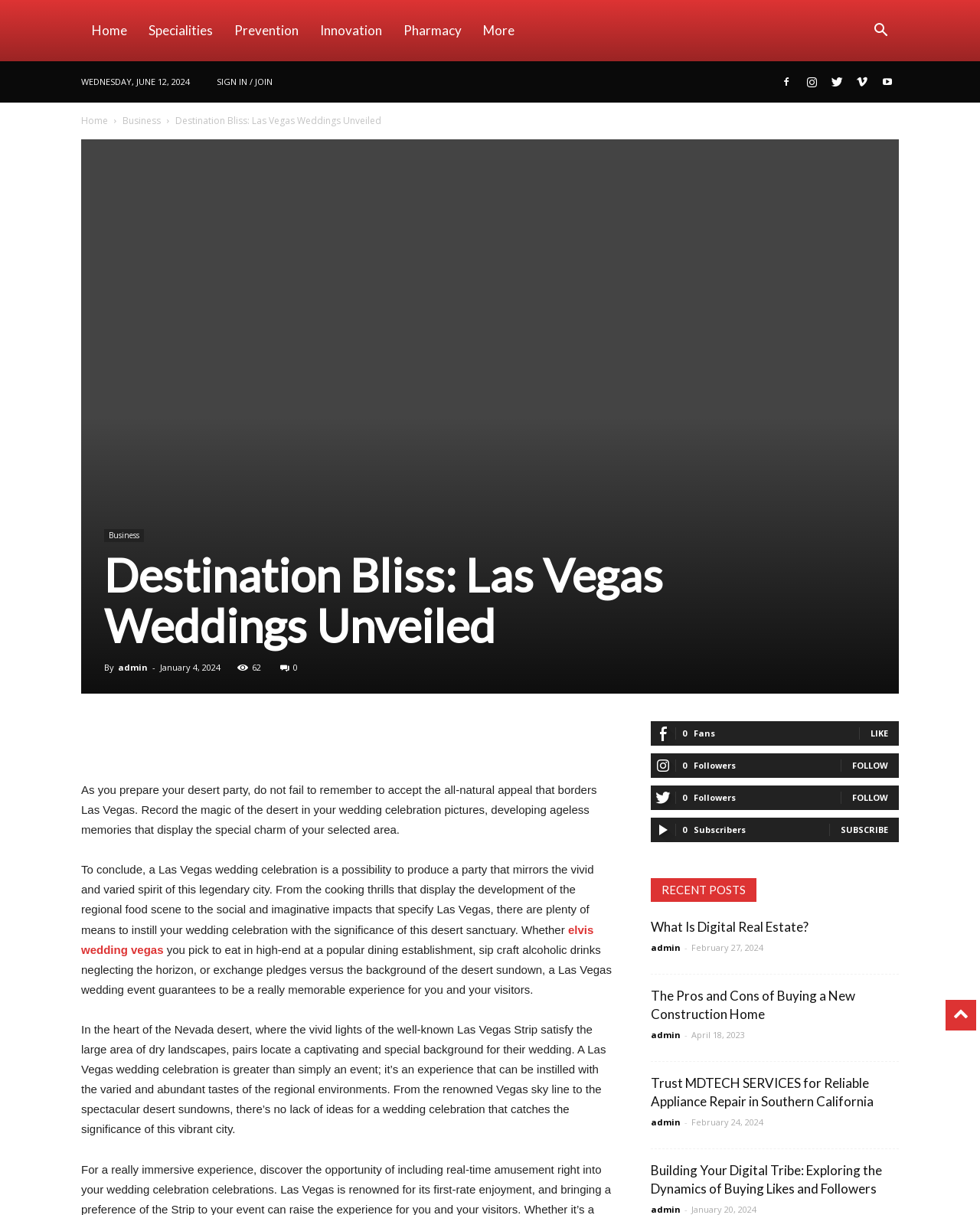What is the name of the website?
From the image, respond using a single word or phrase.

Destination Bliss: Las Vegas Weddings Unveiled